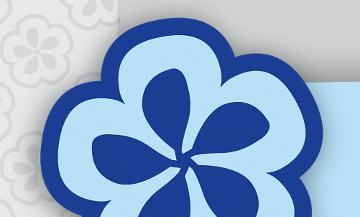Analyze the image and provide a detailed answer to the question: What pattern is subtly incorporated in the background?

The pattern subtly incorporated in the background is that of lighter flowers, which is mentioned in the caption as enhancing the overall aesthetic while emphasizing the logo.